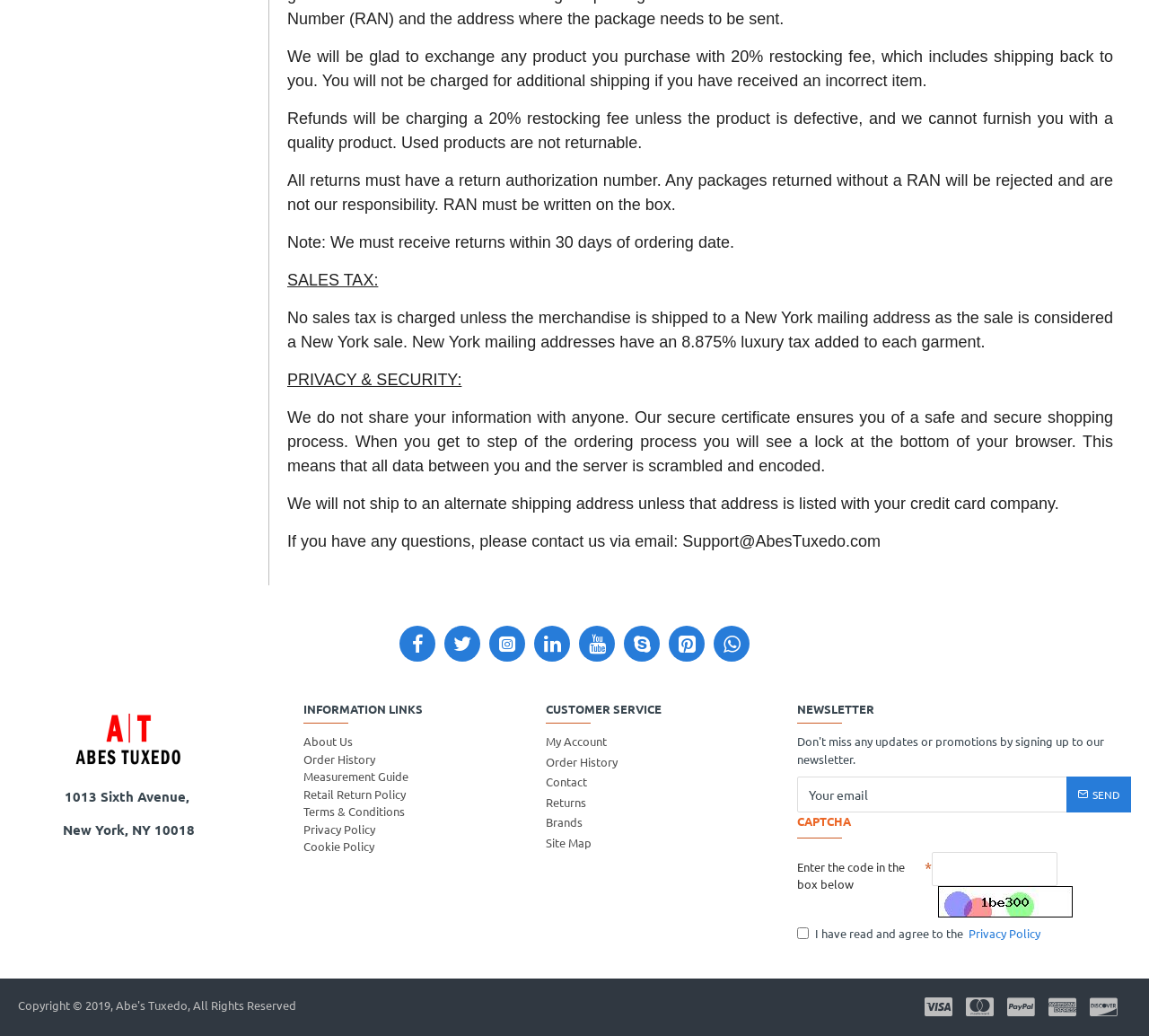Please locate the bounding box coordinates of the element that should be clicked to achieve the given instruction: "Enter your email".

[0.694, 0.75, 0.984, 0.784]